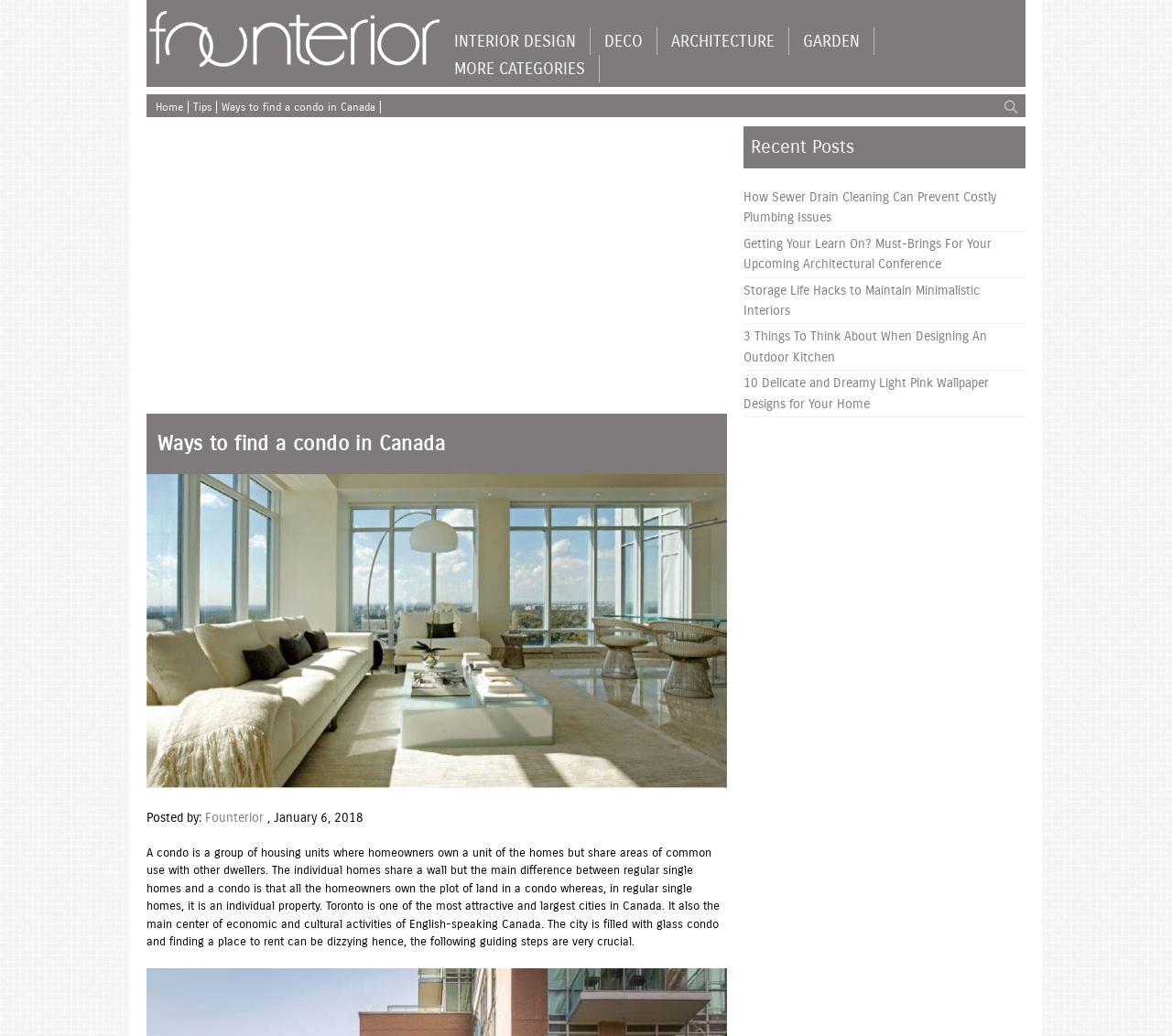Locate the bounding box coordinates of the element you need to click to accomplish the task described by this instruction: "Click on the 'Tips' link".

[0.165, 0.097, 0.185, 0.11]